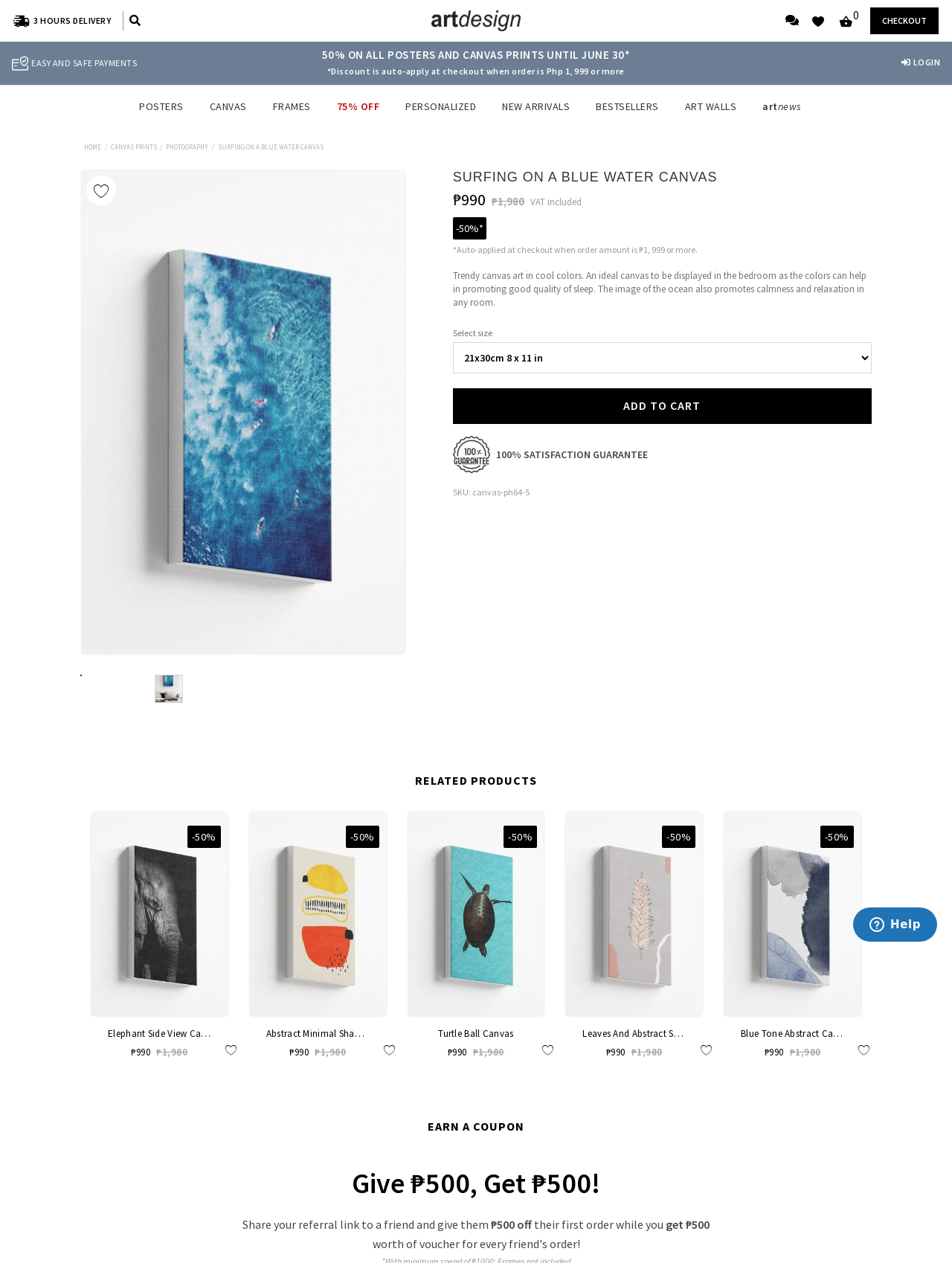Can you determine the bounding box coordinates of the area that needs to be clicked to fulfill the following instruction: "Click the 'LOGIN' button"?

[0.946, 0.045, 0.988, 0.054]